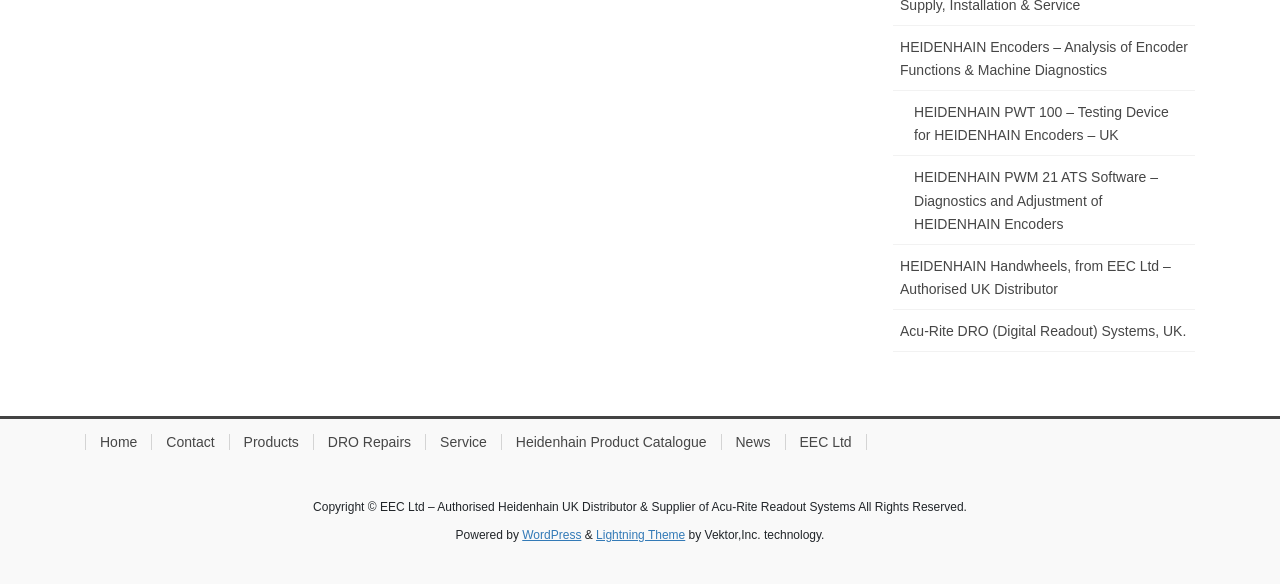What is the content management system used by the webpage?
Give a single word or phrase as your answer by examining the image.

WordPress